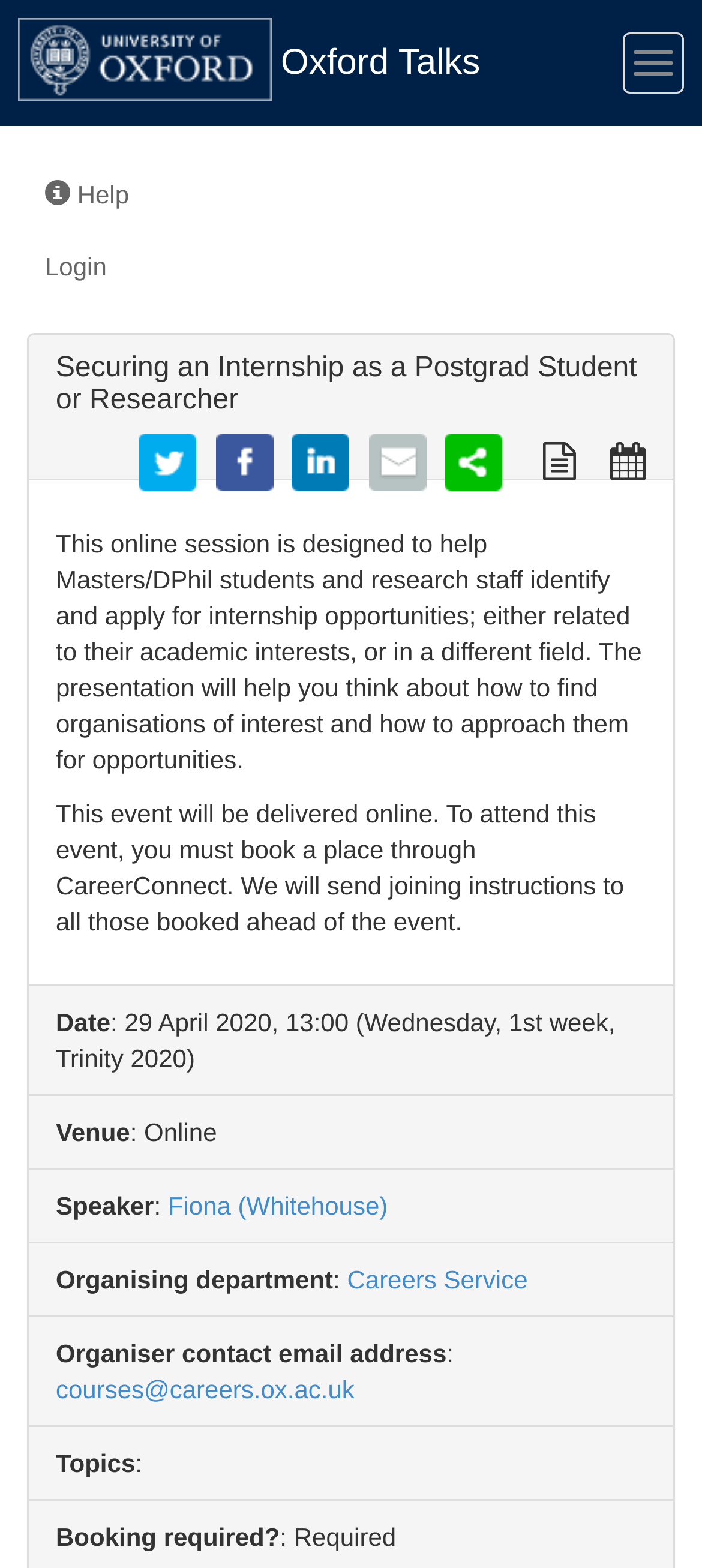Could you please study the image and provide a detailed answer to the question:
Who is the speaker of this event?

The speaker of this event is Fiona (Whitehouse), which is mentioned in the static text under the 'Speaker' category.